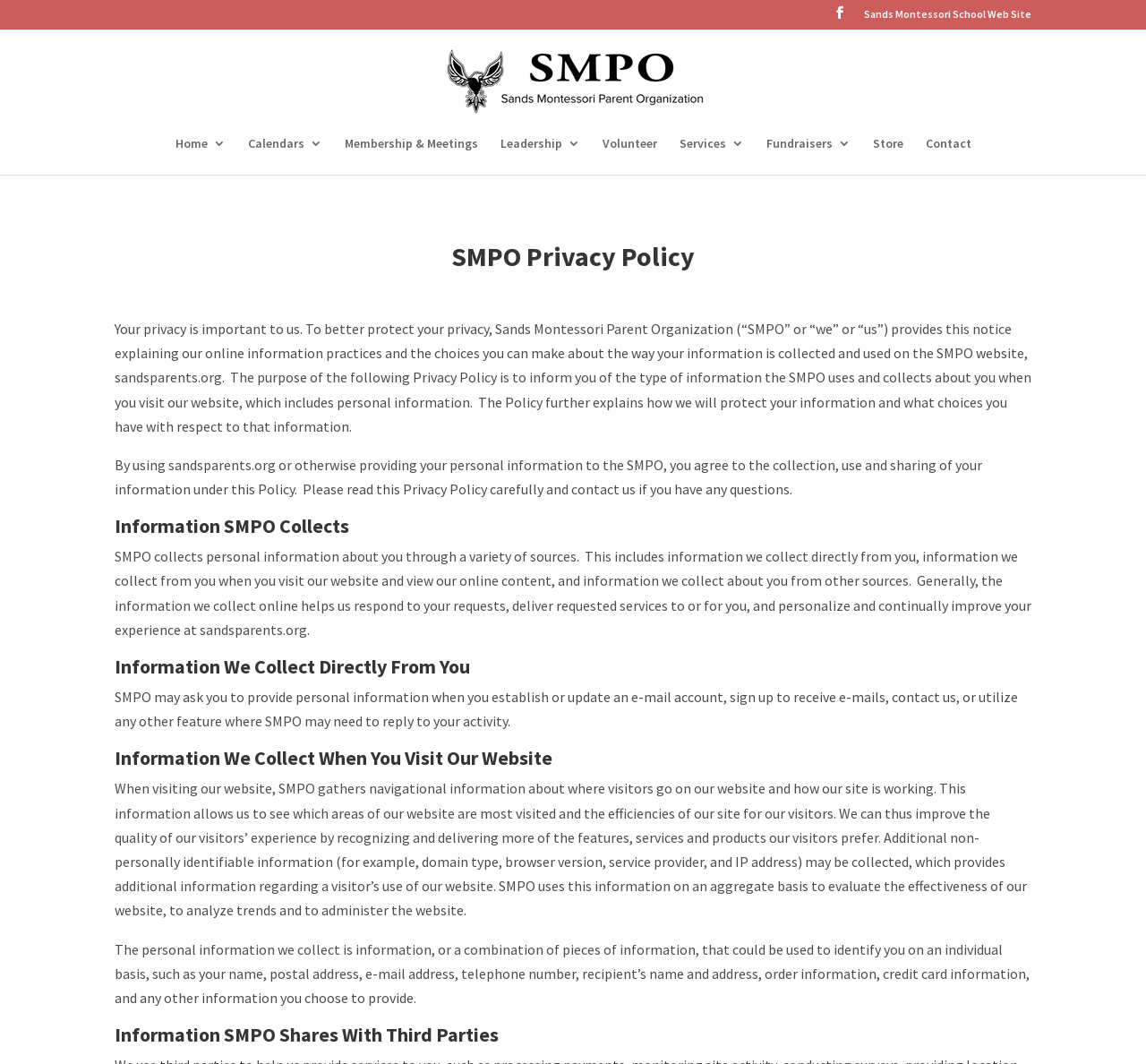Locate the UI element described by parent_node: Home in the provided webpage screenshot. Return the bounding box coordinates in the format (top-left x, top-left y, bottom-right x, bottom-right y), ensuring all values are between 0 and 1.

[0.367, 0.066, 0.633, 0.082]